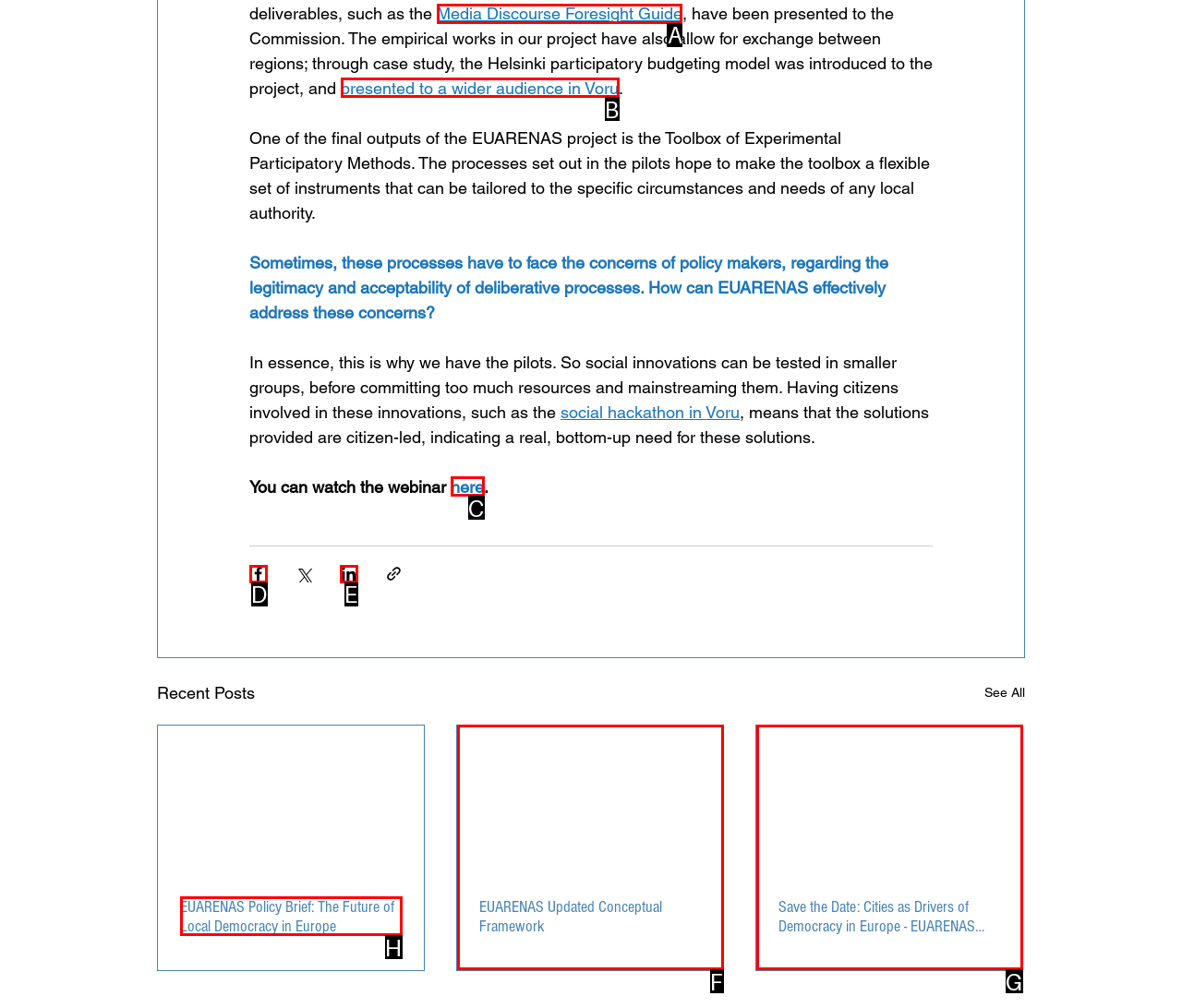Please indicate which HTML element to click in order to fulfill the following task: Click the link to the Media Discourse Foresight Guide Respond with the letter of the chosen option.

A